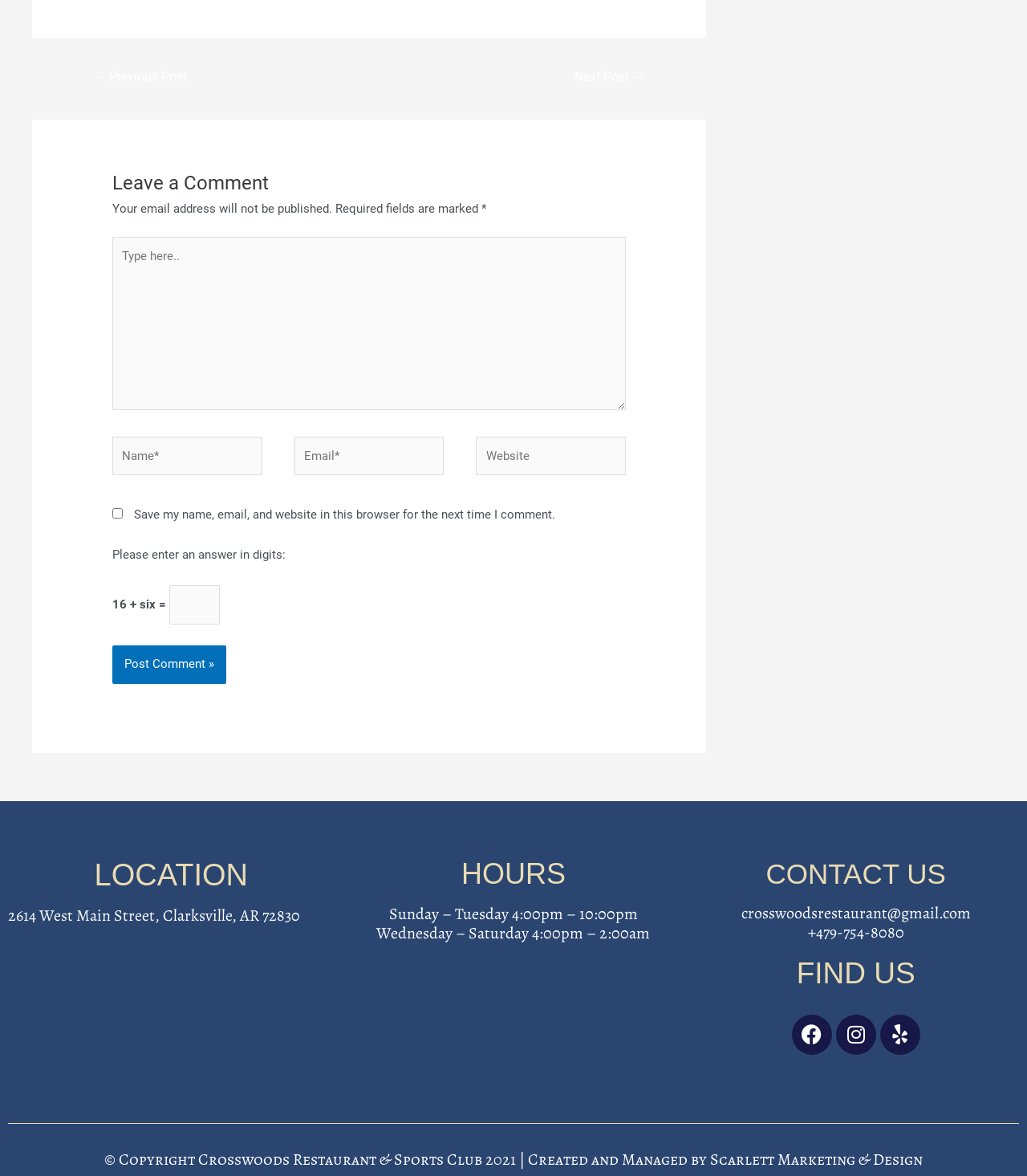Could you specify the bounding box coordinates for the clickable section to complete the following instruction: "Click the 'Facebook' link"?

[0.771, 0.863, 0.81, 0.897]